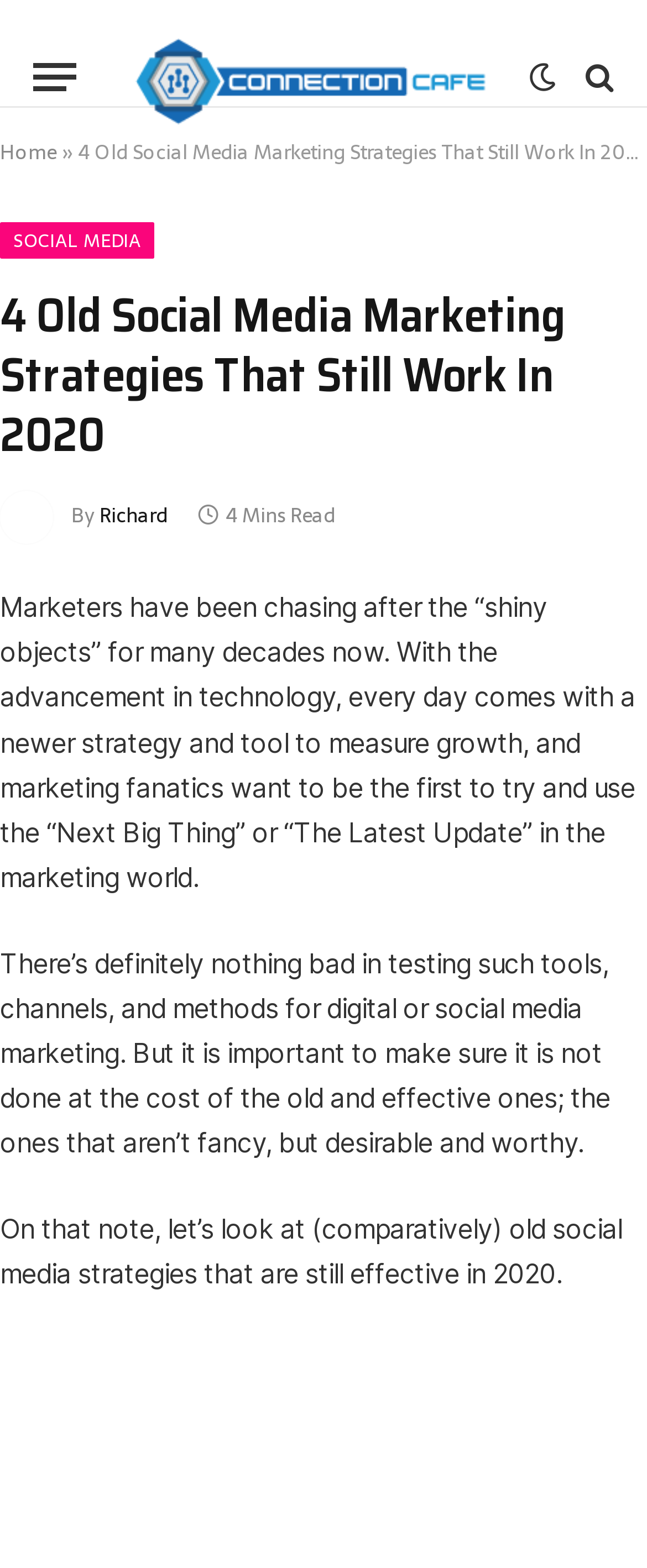Generate a thorough caption detailing the webpage content.

The webpage is about old social media marketing strategies that still work in 2020. At the top left, there is a button labeled "Menu". Next to it, there is a link to "Connection Cafe" accompanied by an image with the same name. On the top right, there are three links with icons, including a search icon, a bell icon, and a Facebook icon.

Below the top section, there is a navigation menu with a link to "Home" followed by a right arrow symbol. Next to it, there is a link to "SOCIAL MEDIA". The main heading "4 Old Social Media Marketing Strategies That Still Work In 2020" is centered on the page.

Below the heading, there is an image of a person named Richard, accompanied by a text "By Richard" and a link to his name. Next to it, there is a text indicating the article takes 4 minutes to read.

The main content of the webpage consists of three paragraphs of text. The first paragraph discusses how marketers are always chasing new strategies and tools, but it's essential to not forget the old and effective ones. The second paragraph emphasizes the importance of not abandoning old strategies for new ones. The third paragraph introduces the topic of old social media strategies that are still effective in 2020.